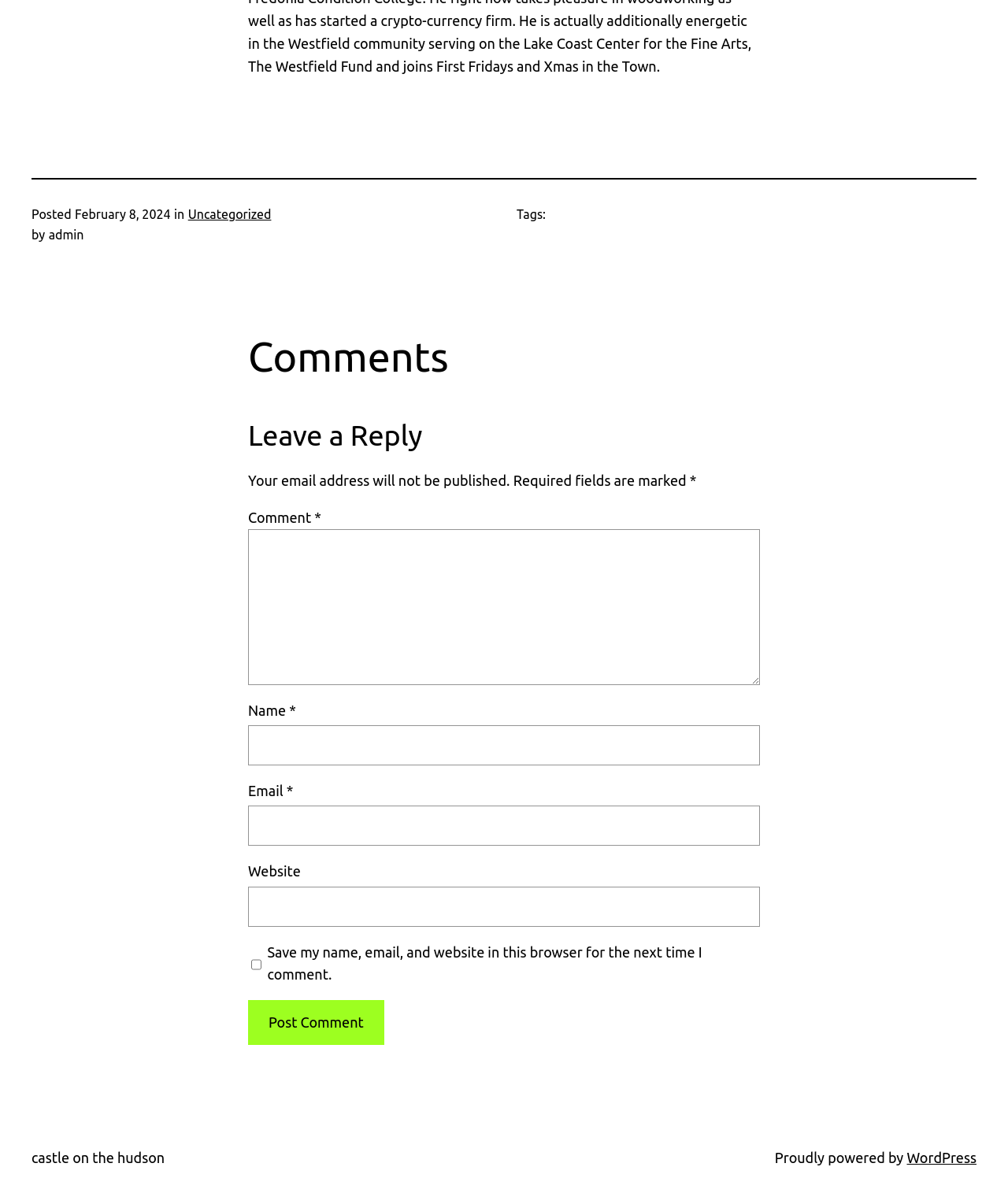Extract the bounding box coordinates for the UI element described as: "parent_node: Name * name="author"".

[0.246, 0.602, 0.754, 0.636]